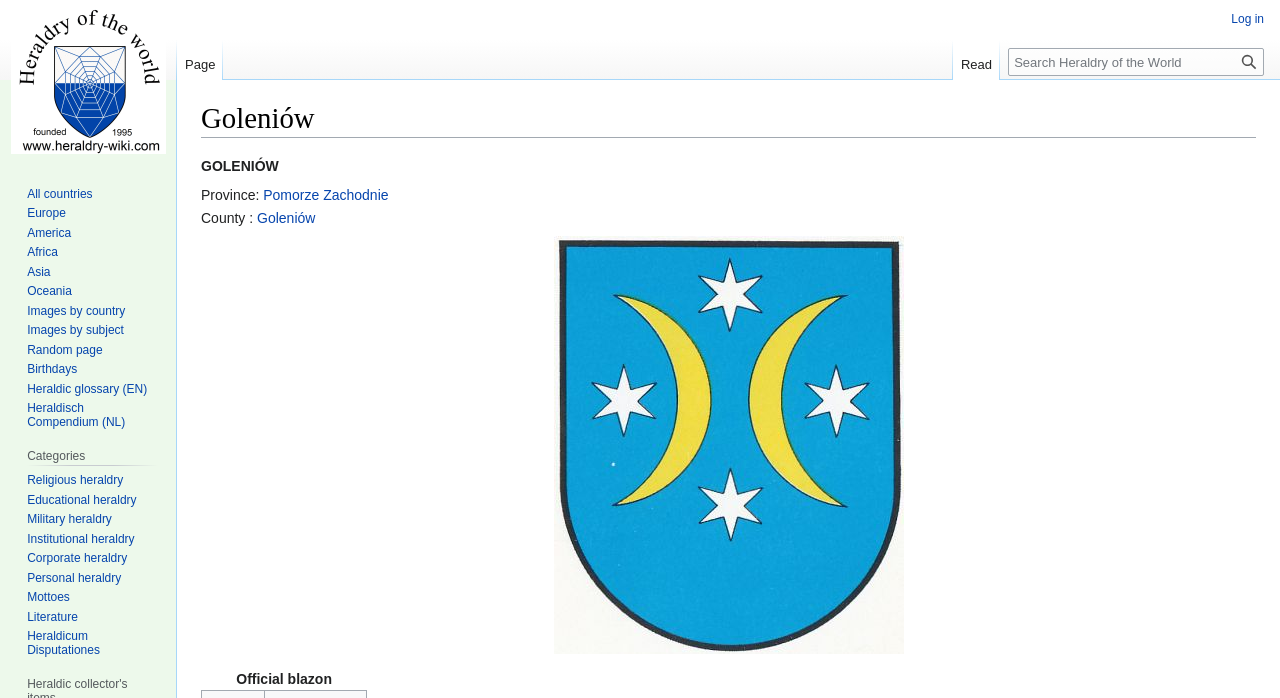What is the name of the image below the heading 'Goleniów'?
Answer the question with a single word or phrase derived from the image.

Arms (crest) of Goleniów